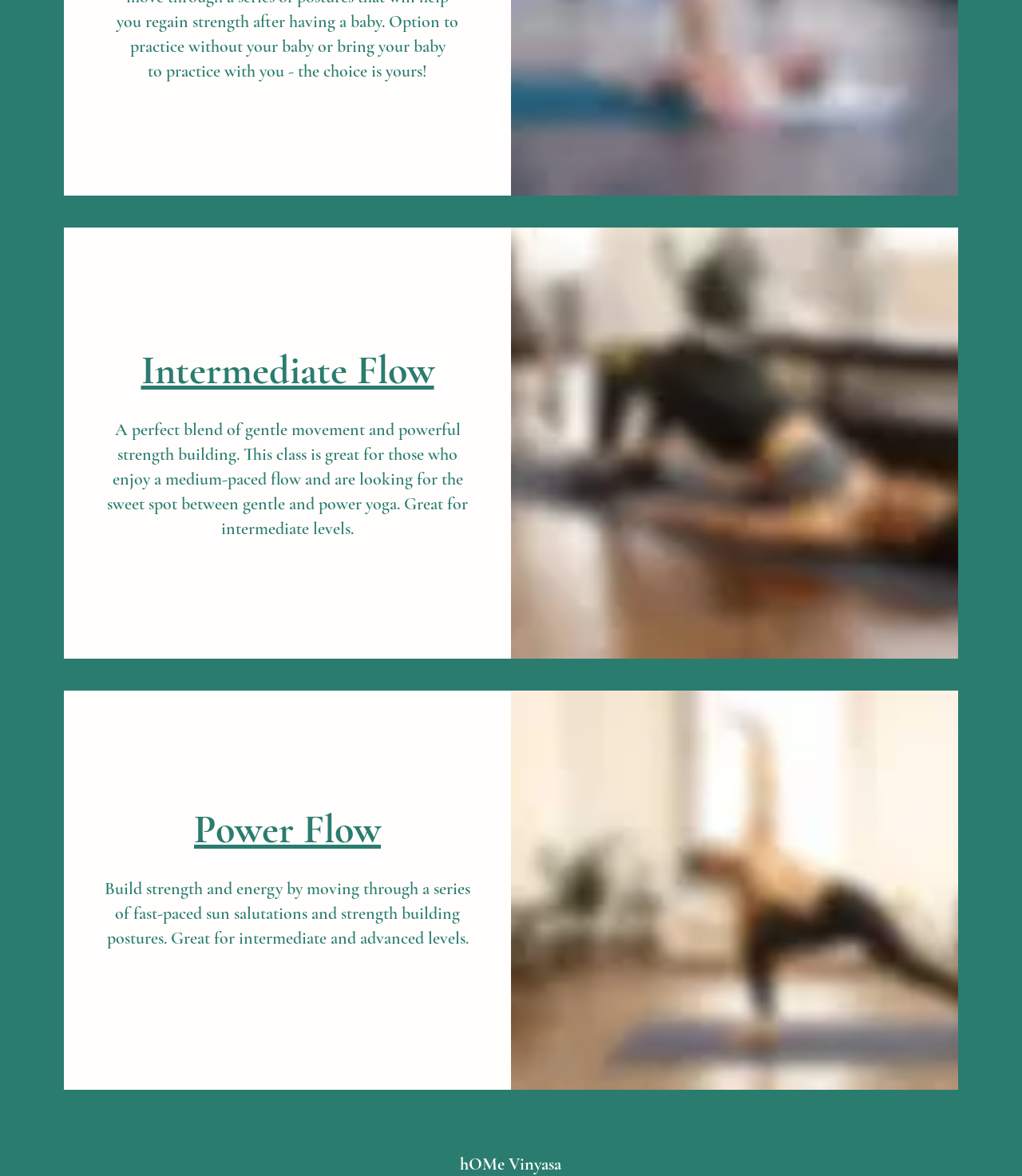Answer the question below in one word or phrase:
What type of activity is being described?

Yoga